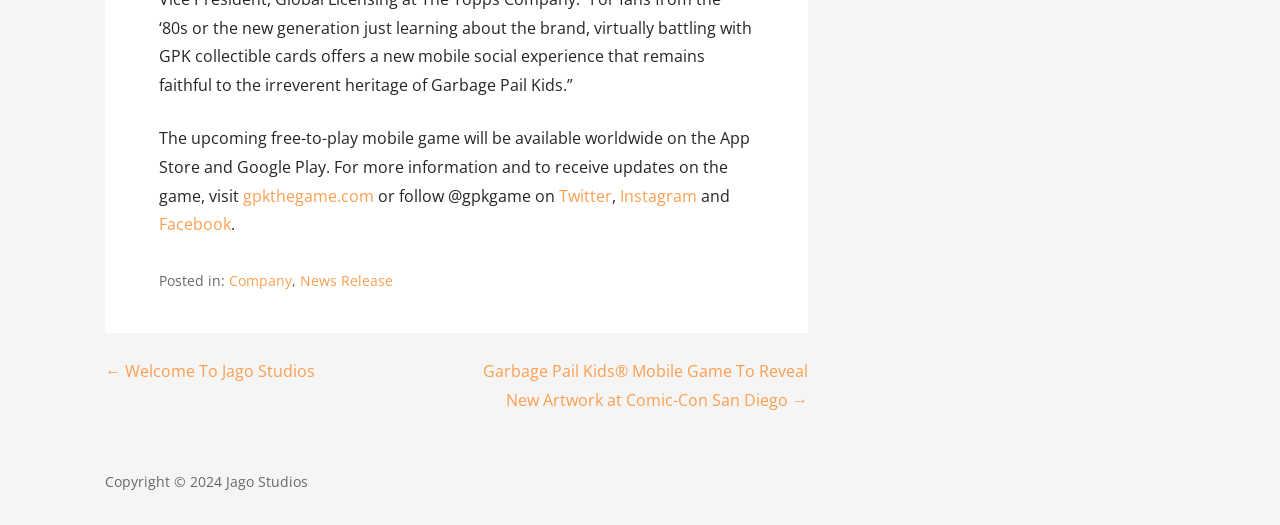Locate the bounding box coordinates of the element that needs to be clicked to carry out the instruction: "read the previous post". The coordinates should be given as four float numbers ranging from 0 to 1, i.e., [left, top, right, bottom].

[0.082, 0.686, 0.246, 0.728]